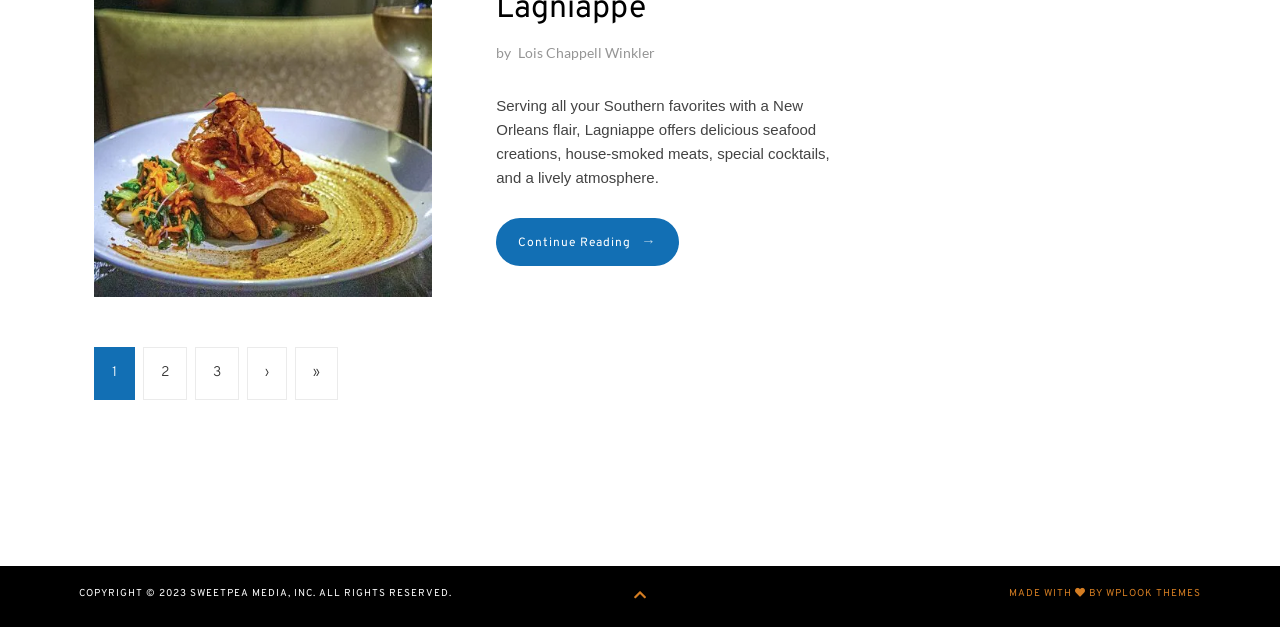Answer the question in a single word or phrase:
What is the copyright year?

2023